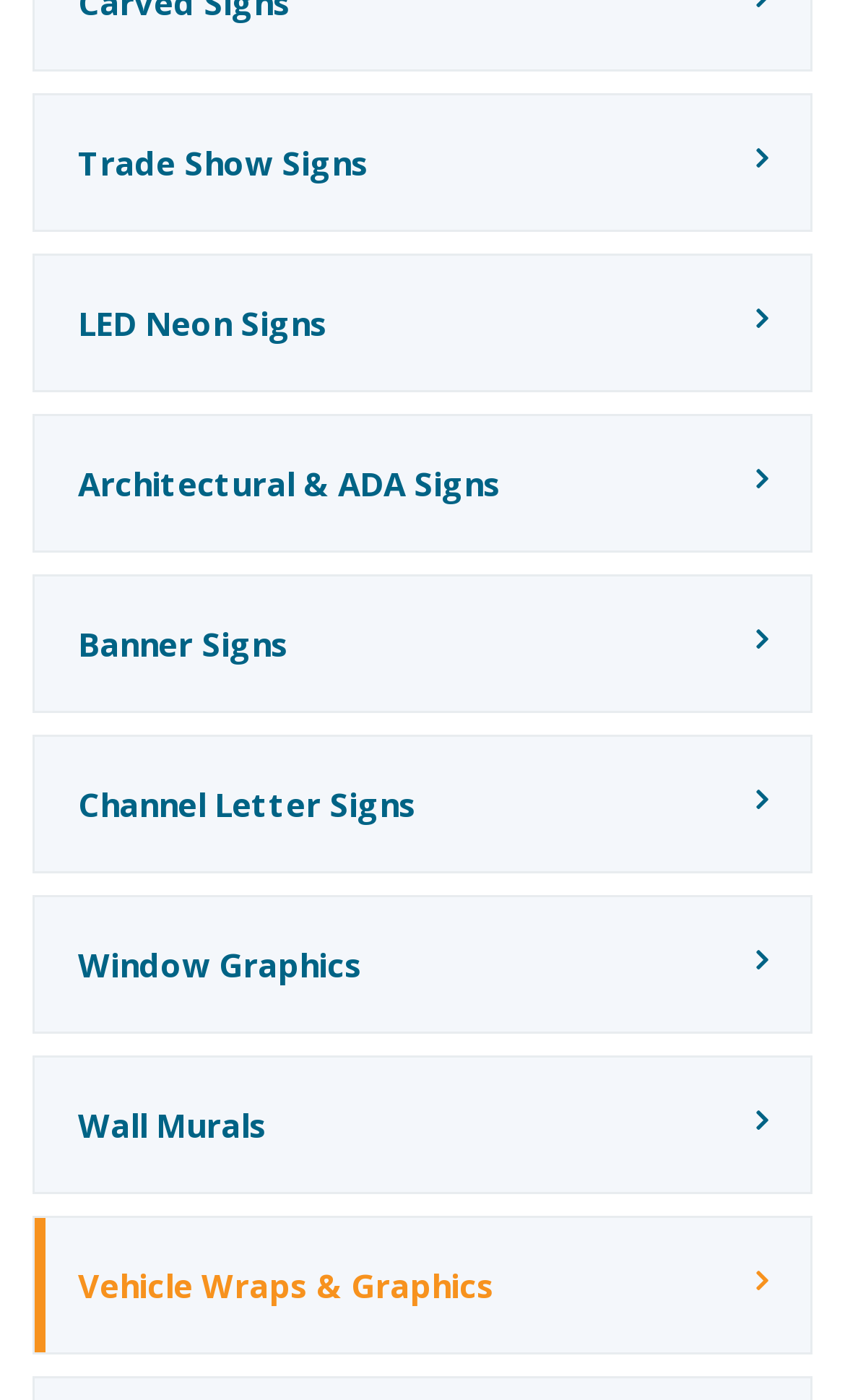Provide the bounding box coordinates of the area you need to click to execute the following instruction: "View Trade Show Signs".

[0.038, 0.066, 0.962, 0.165]